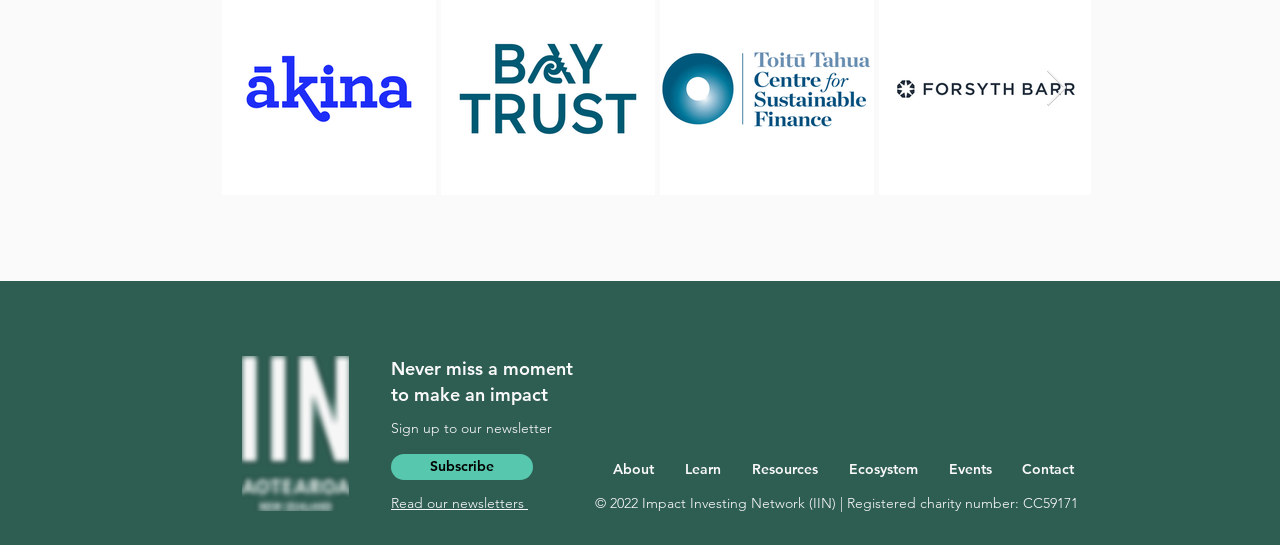Locate the bounding box coordinates of the element's region that should be clicked to carry out the following instruction: "Read about ERIC KIM NEWS". The coordinates need to be four float numbers between 0 and 1, i.e., [left, top, right, bottom].

None